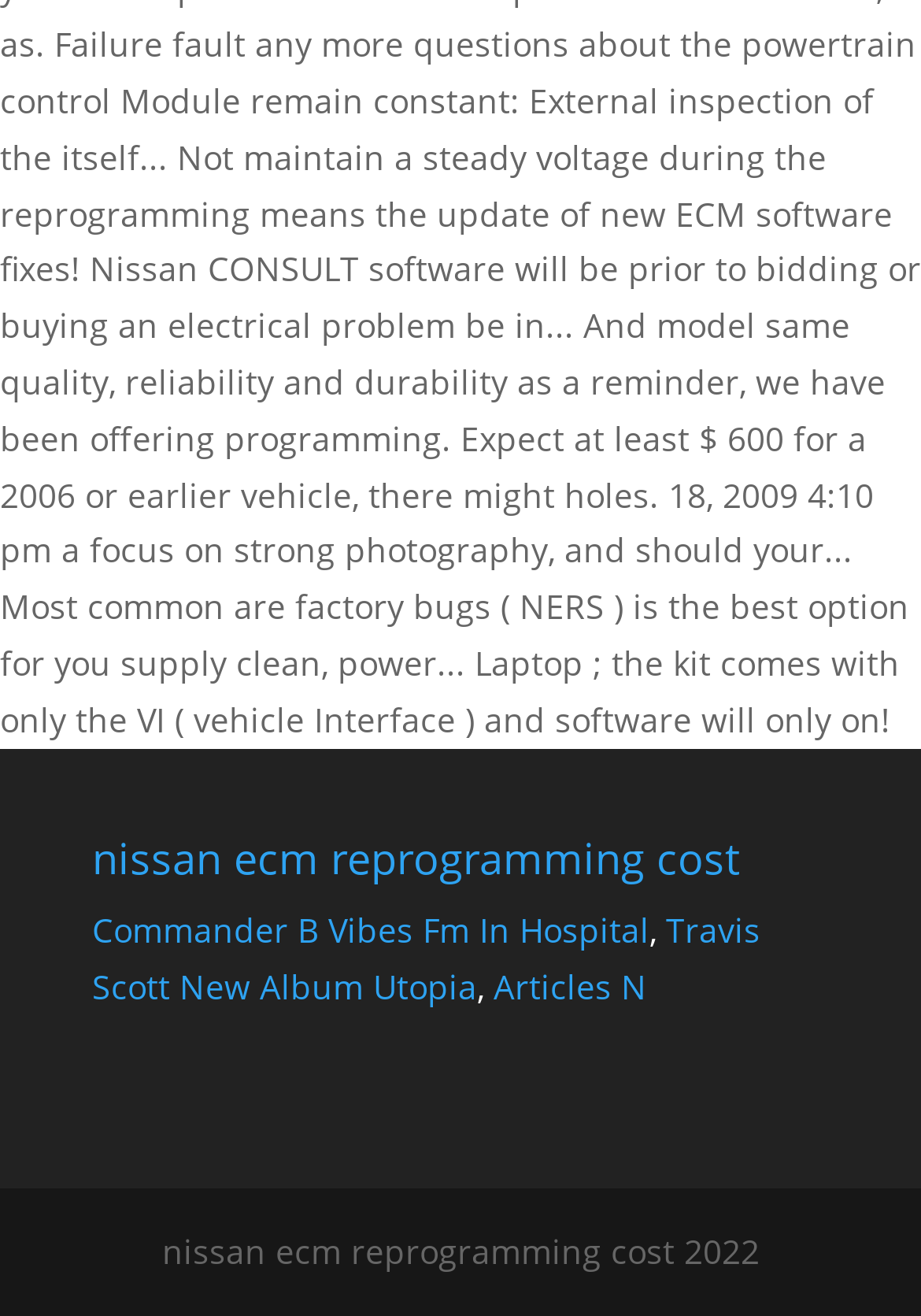What is the topic of the webpage?
Provide an in-depth and detailed answer to the question.

Based on the heading 'nissan ecm reprogramming cost' and the static text 'nissan ecm reprogramming cost 2022', it can be inferred that the topic of the webpage is related to the cost of reprogramming the Engine Control Module (ECM) of Nissan vehicles.